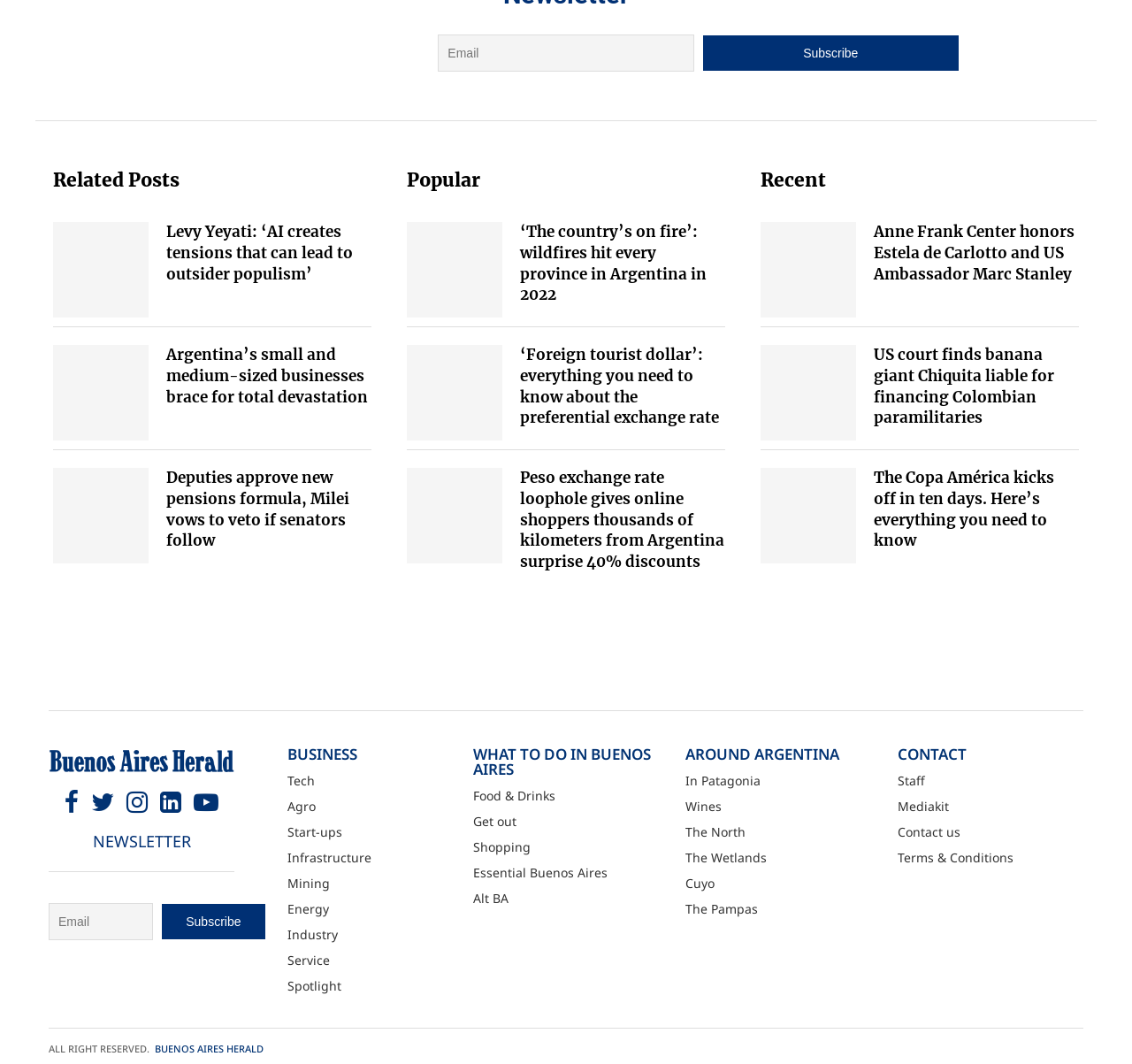What is the purpose of the 'Related Posts' section?
Based on the image, respond with a single word or phrase.

Show related news articles